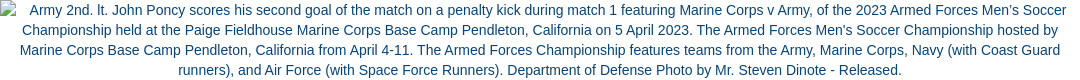Please analyze the image and provide a thorough answer to the question:
Who captured the photograph?

The caption credits the photograph to Mr. Steven Dinote of the Department of Defense, indicating that he is the one who captured the image.